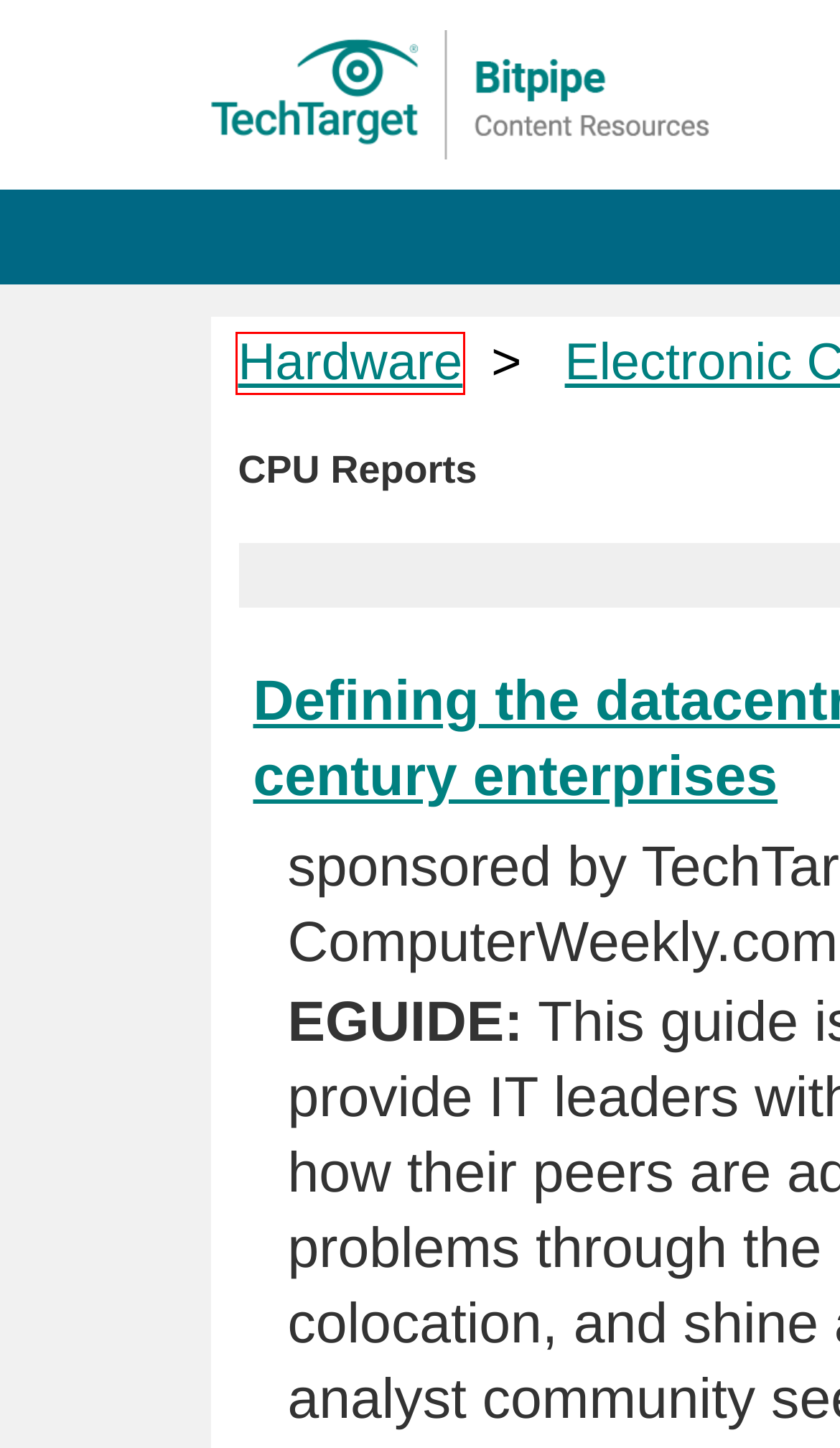You are presented with a screenshot of a webpage containing a red bounding box around an element. Determine which webpage description best describes the new webpage after clicking on the highlighted element. Here are the candidates:
A. CPU.html/tlist/Private-cloud-computing Software, White Papers & Demos – Bitpipe
B. CPU.html/tlist/Database-Management Software, White Papers & Demos – Bitpipe
C. CPU.html/detail/RES/1165350376_951 Software, White Papers & Demos – Bitpipe
D. CPU.html/tlist/dictionary/dictionary_H Software, White Papers & Demos – Bitpipe
E. CPU.html/tlist/Hardware Software, White Papers & Demos – Bitpipe
F. CPU.html/tlist/Application-Deployment Software, White Papers & Demos – Bitpipe
G. CPU.html/tlist/Data-Center-Management Software, White Papers & Demos – Bitpipe
H. CPU.html/tlist/Microprocessors Software, White Papers & Demos – Bitpipe

E